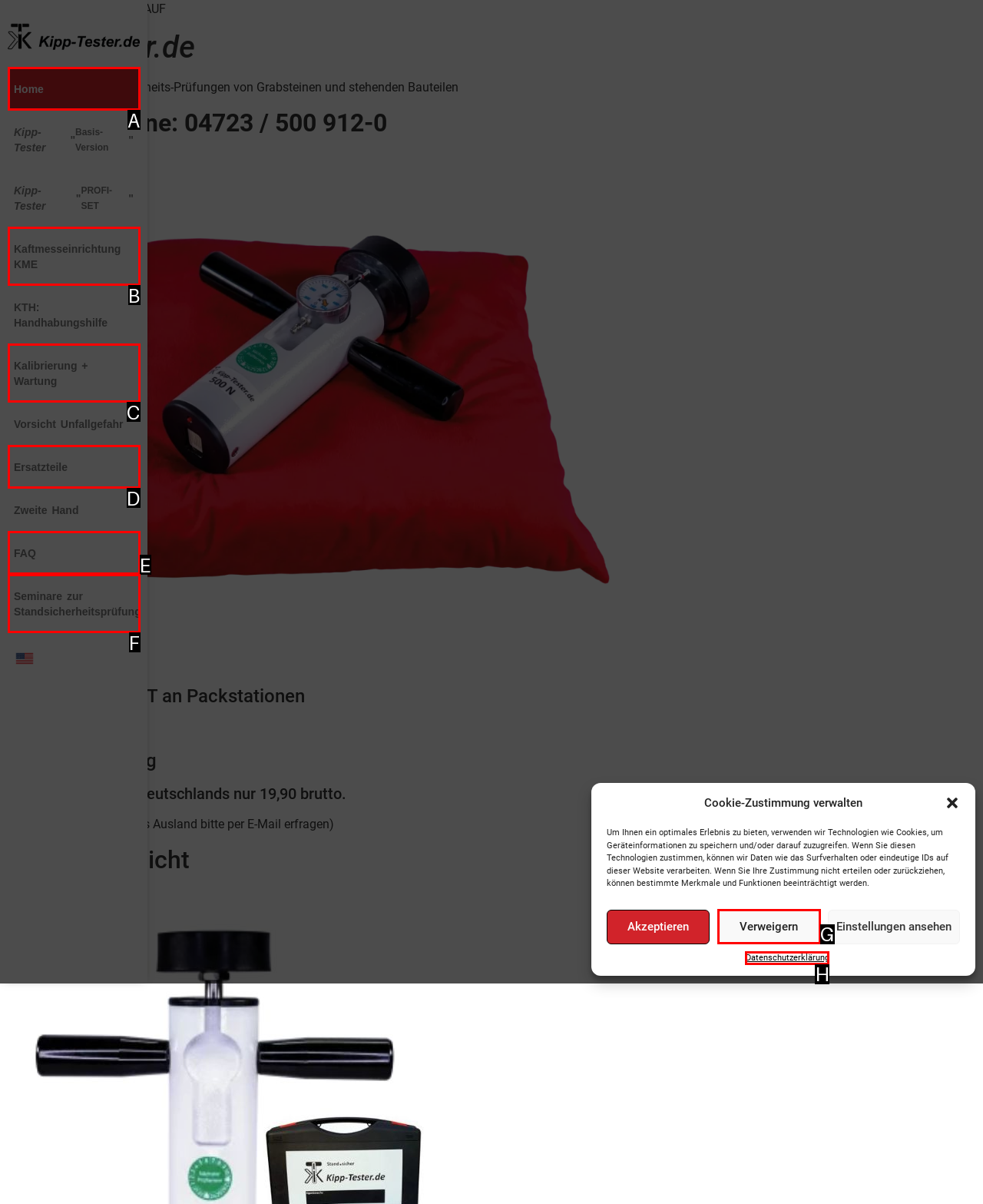Identify the option that best fits this description: Kalibrierung + Wartung
Answer with the appropriate letter directly.

C